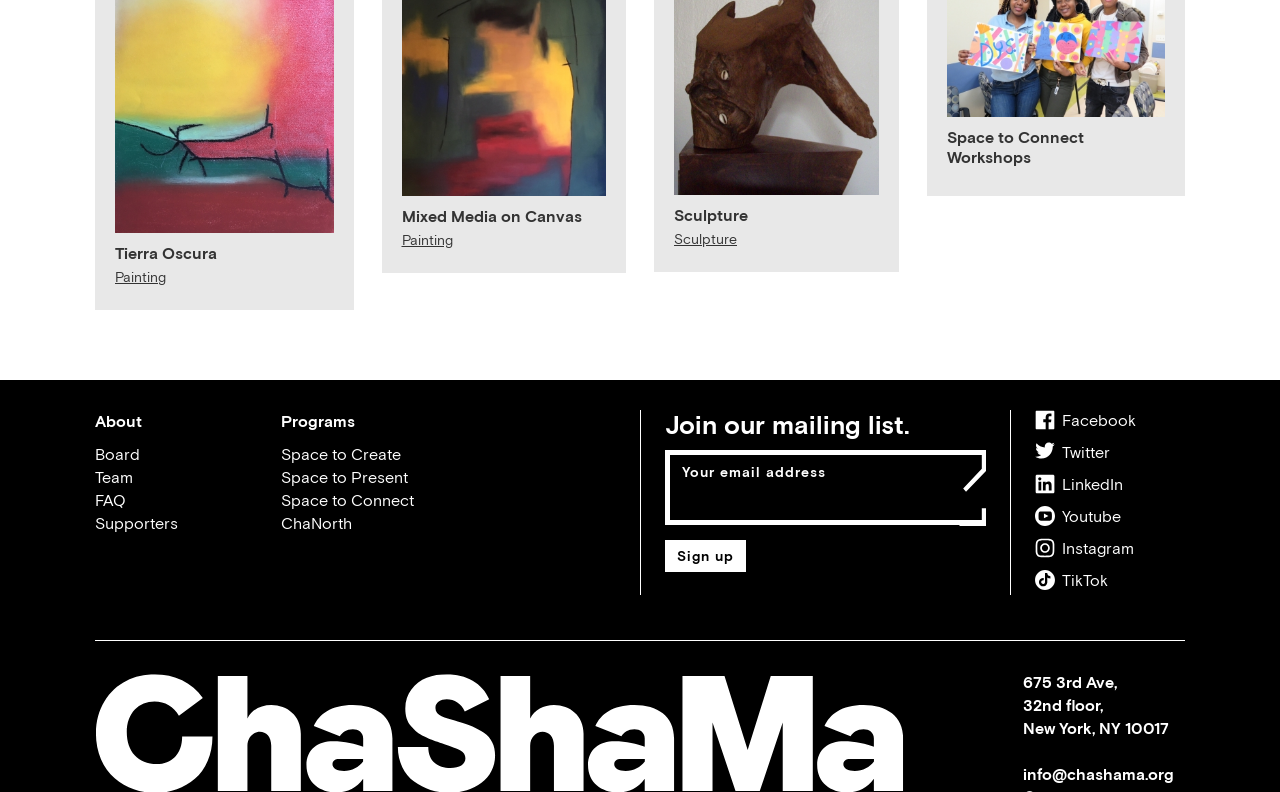Show the bounding box coordinates of the element that should be clicked to complete the task: "Click on the 'Board' link".

[0.074, 0.562, 0.109, 0.585]